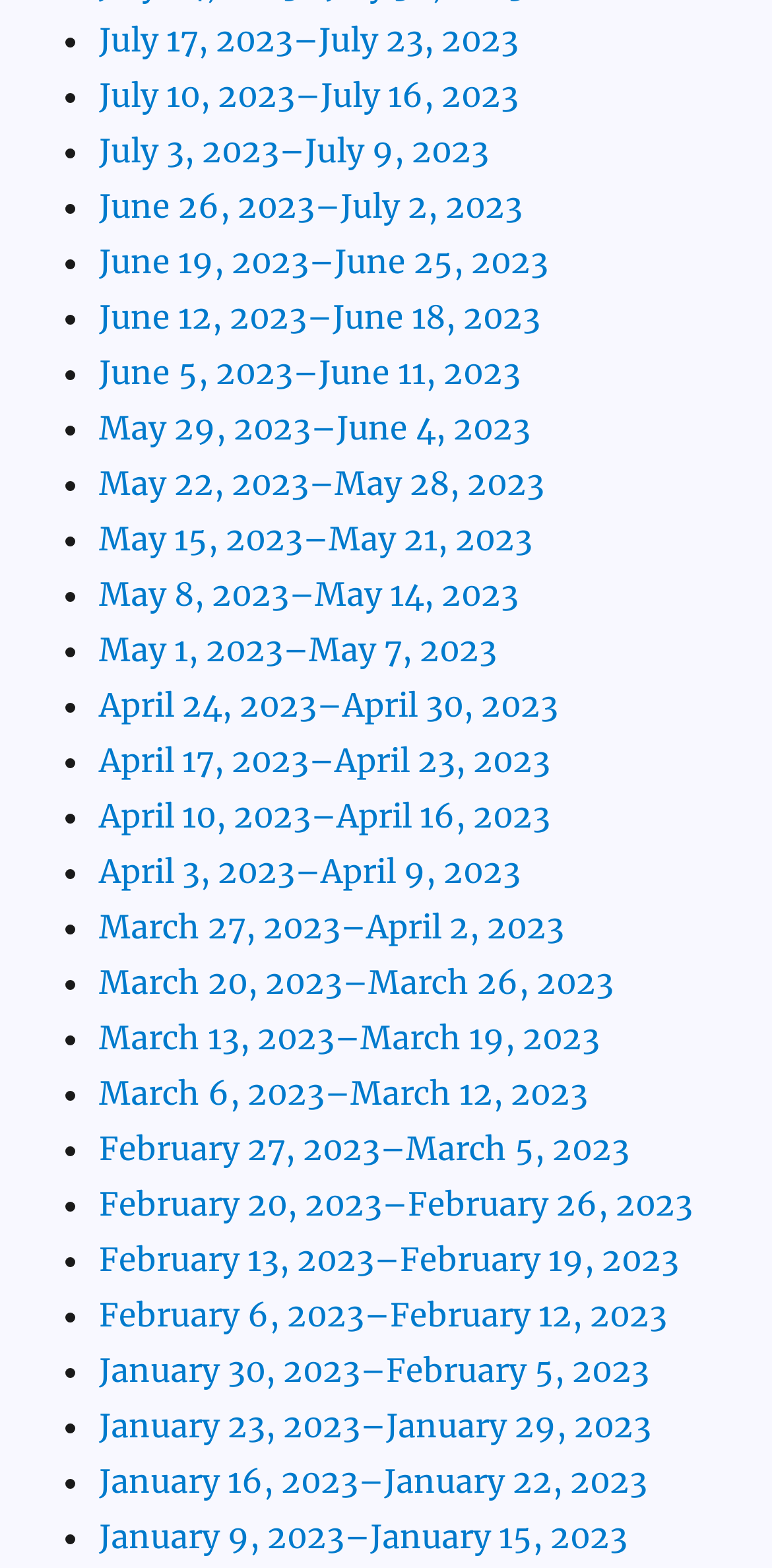Identify the bounding box coordinates for the UI element described by the following text: "July 10, 2023–July 16, 2023". Provide the coordinates as four float numbers between 0 and 1, in the format [left, top, right, bottom].

[0.128, 0.048, 0.672, 0.074]